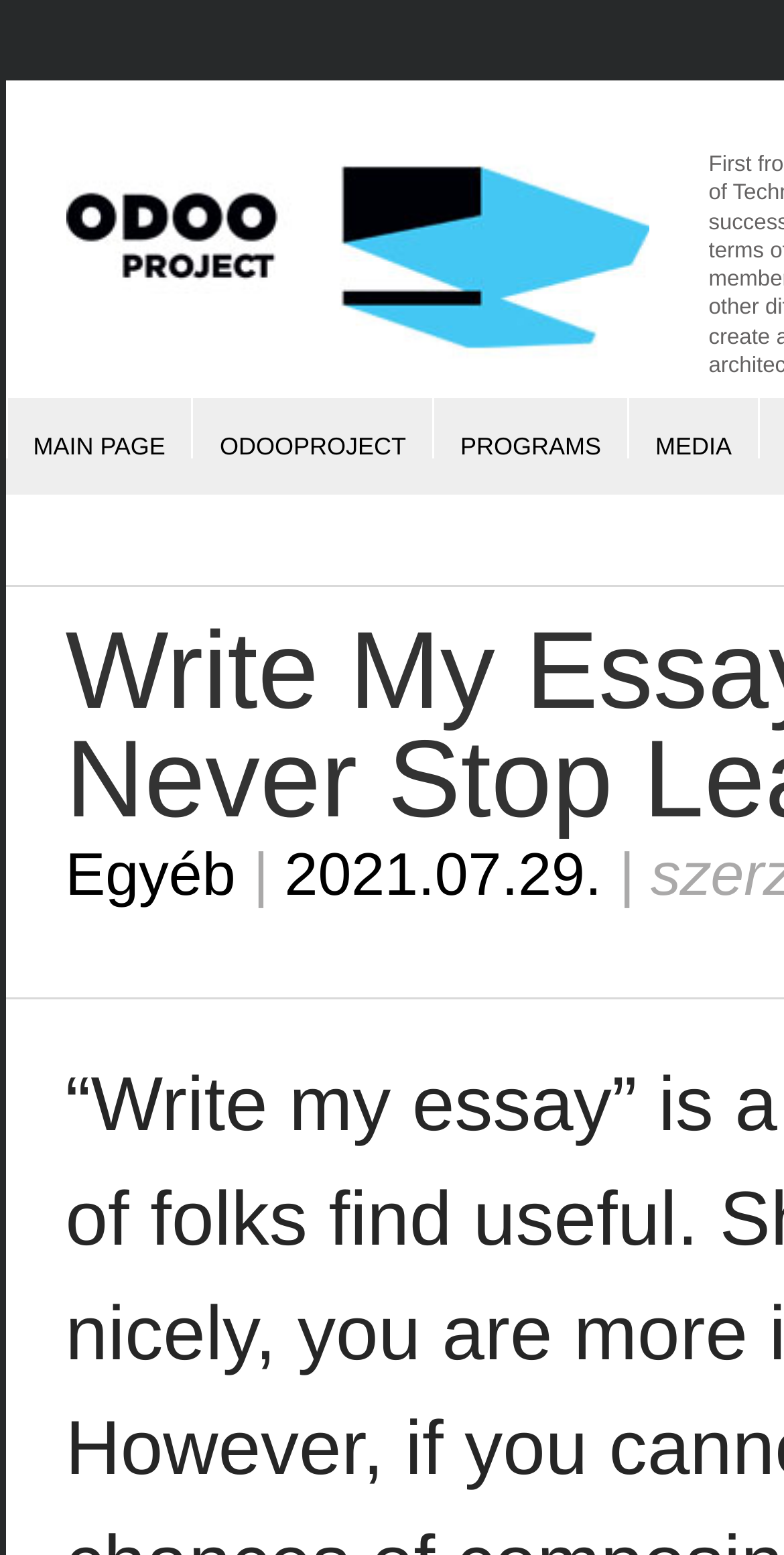Please provide a one-word or short phrase answer to the question:
What is the text of the first link?

OdooBlog